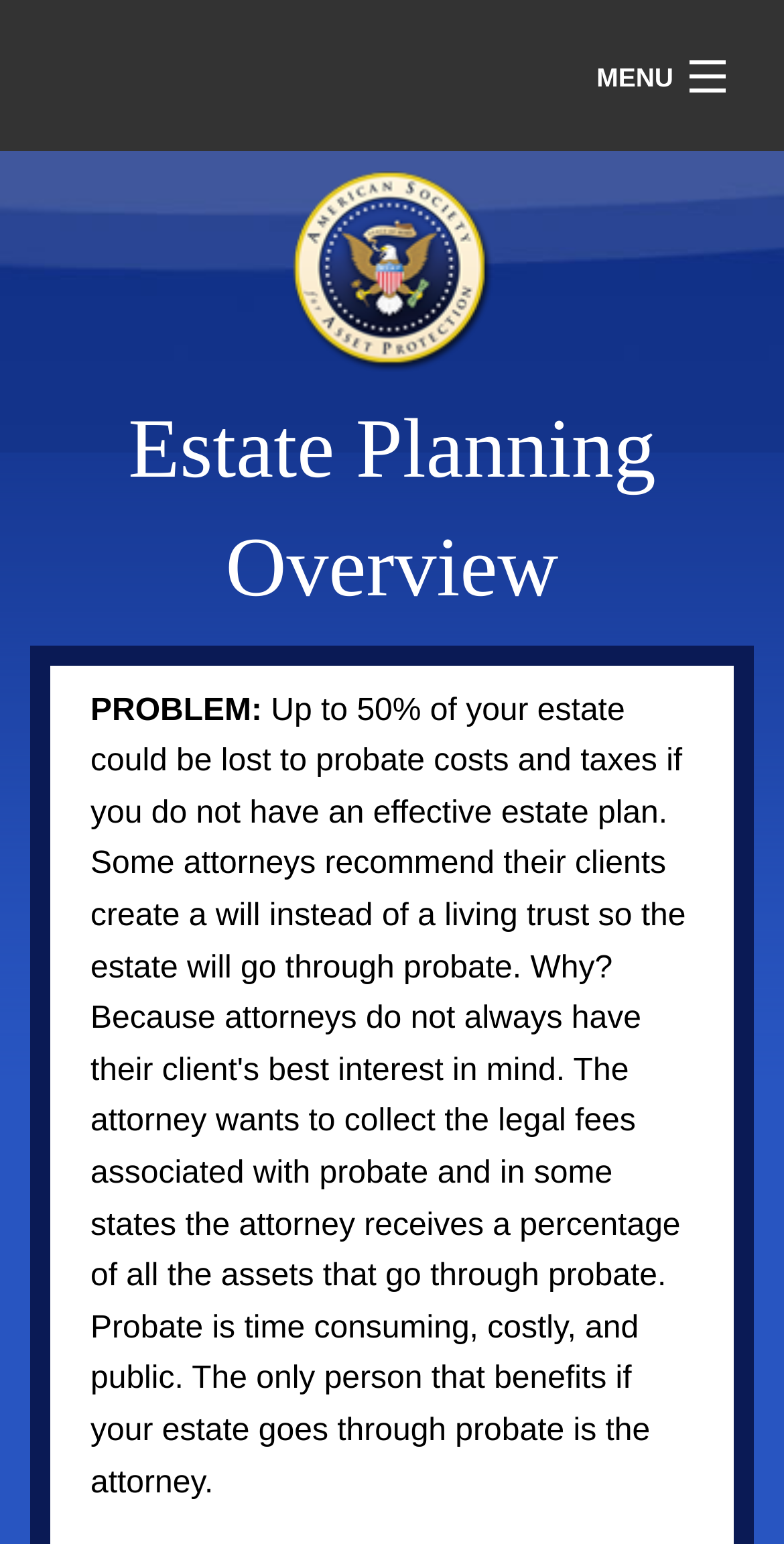Locate the bounding box coordinates of the clickable region necessary to complete the following instruction: "Click on Lawsuit Protection". Provide the coordinates in the format of four float numbers between 0 and 1, i.e., [left, top, right, bottom].

[0.038, 0.139, 0.962, 0.199]